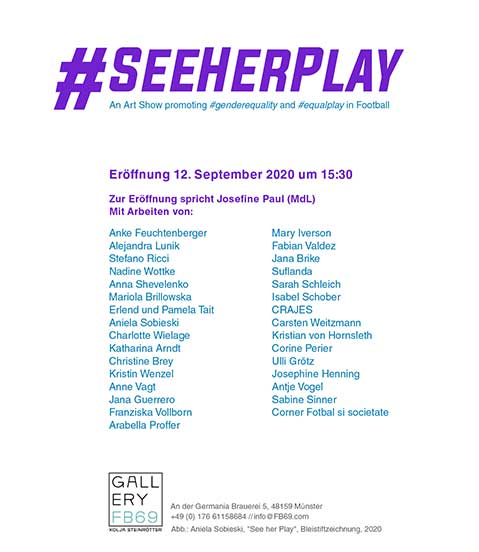Where is the Gallery FB69 located?
Provide a thorough and detailed answer to the question.

The poster mentions that the exhibition is hosted at Gallery FB69, which is located in Münster, Germany, indicating the physical location of the event.